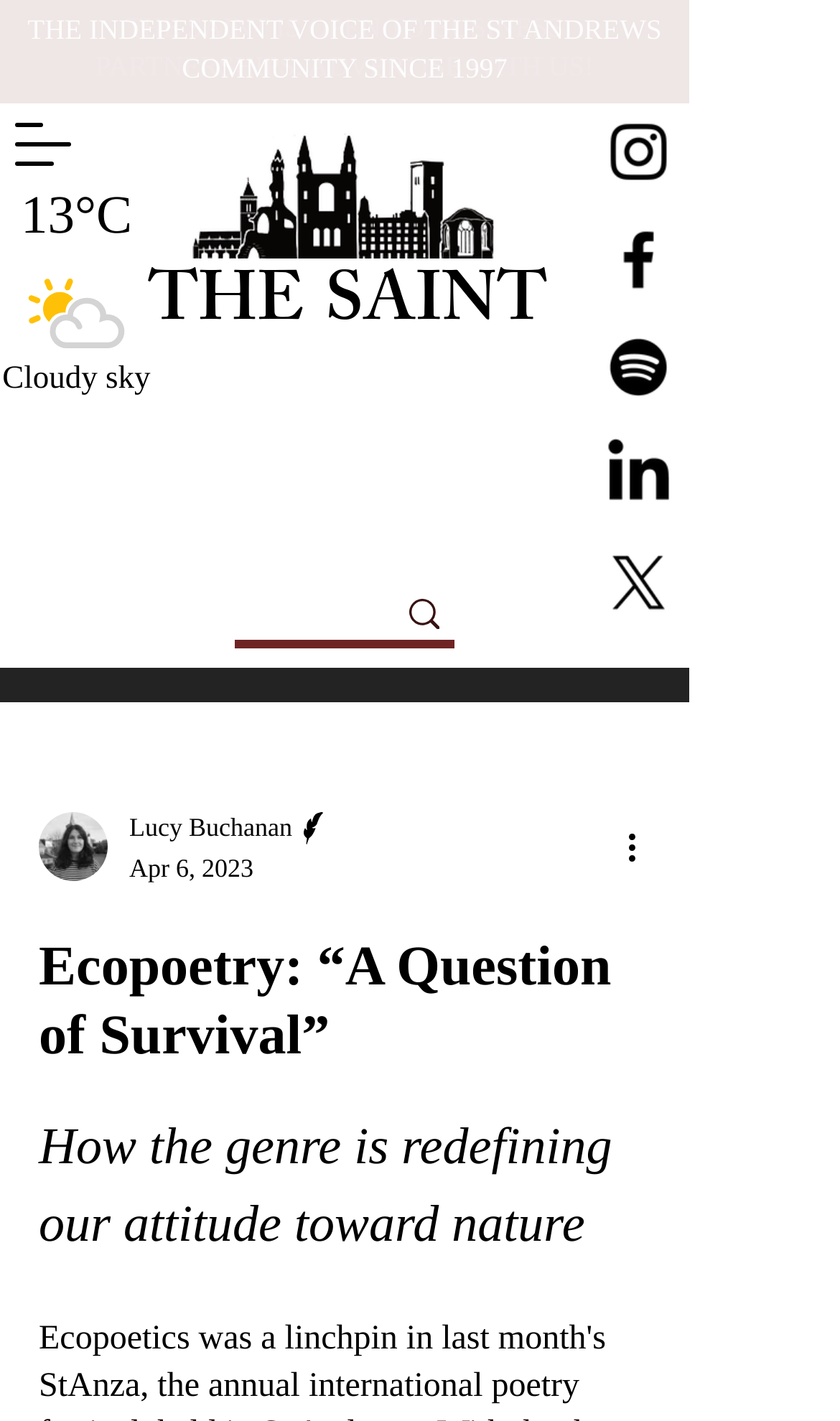Describe the entire webpage, focusing on both content and design.

The webpage appears to be an article about ecopoetry, with a focus on its impact on our attitude towards nature. At the top left corner, there is a button to open the navigation menu. Next to it, there is a heading that reads "THE INDEPENDENT VOICE OF THE ST ANDREWS COMMUNITY SINCE 1997", which is also a link.

Below this heading, there is a search bar with a magnifying glass icon. On the right side of the search bar, there is an image. The search bar and the image are aligned horizontally.

On the top right corner, there is a social bar with links to Instagram, Facebook, the website's podcast, LinkedIn, and an "X" icon, each accompanied by an image.

Below the social bar, there is a logo image, followed by two links, "SAINT" and "THE". The "THE" link is accompanied by a writer's picture, a link to the writer's profile, and a generic text element displaying the writer's name and title. There is also a generic text element showing the date "Apr 6, 2023".

The main content of the article starts with a heading "Ecopoetry: “A Question of Survival”", followed by a subheading "How the genre is redefining our attitude toward nature". The article appears to discuss the role of ecopoetry in shaping our attitude towards nature, with the main content located below the headings.